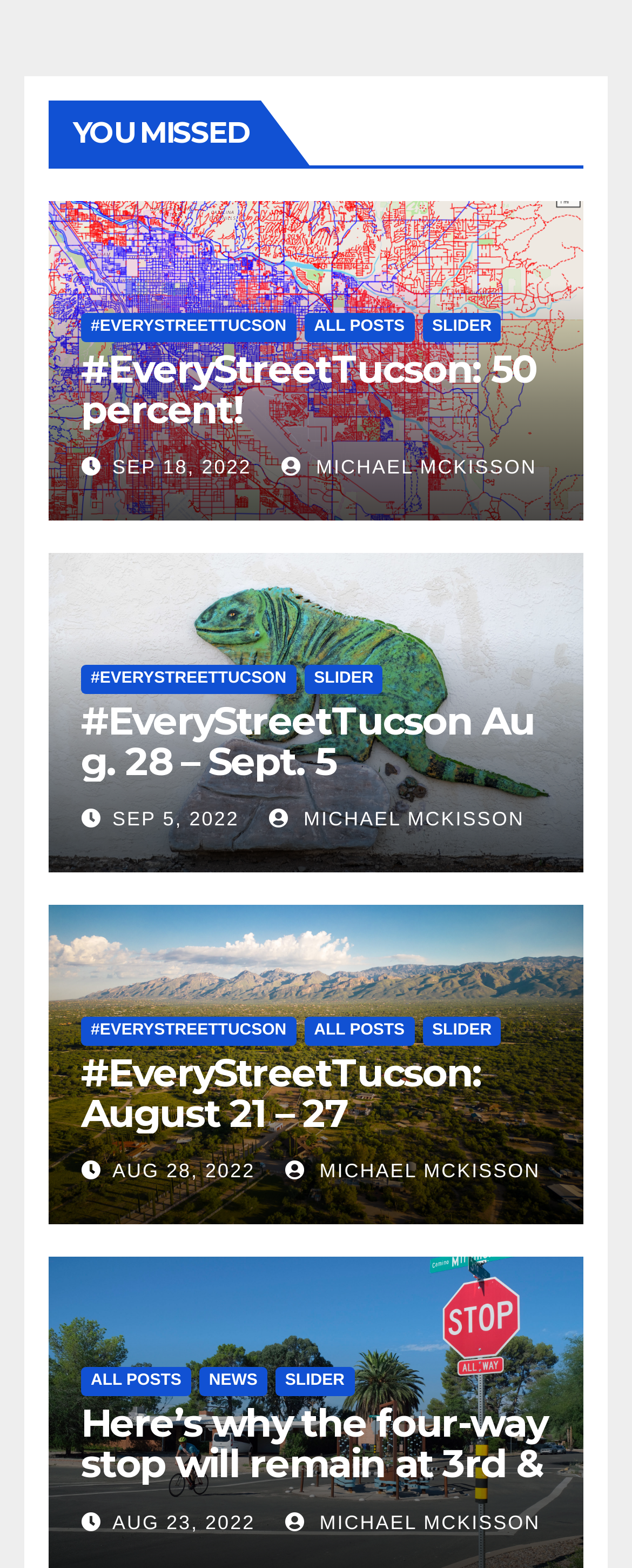Could you provide the bounding box coordinates for the portion of the screen to click to complete this instruction: "Go to the 'NEWS' section"?

[0.315, 0.872, 0.423, 0.89]